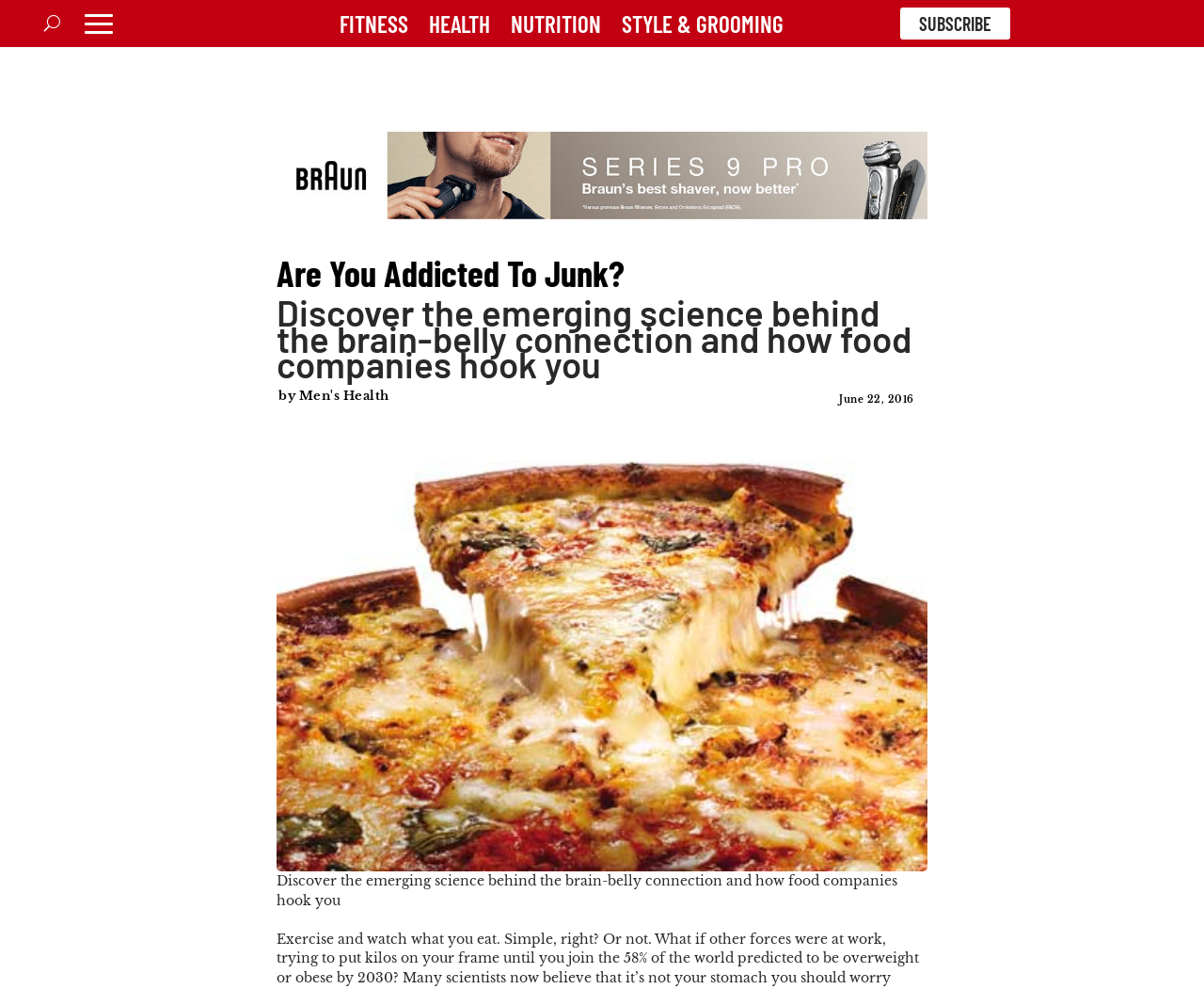What is the source of the article?
Please answer the question with a detailed and comprehensive explanation.

The source of the article can be determined by examining the link elements on the webpage. Specifically, the link element with the text 'Men's Health' indicates that the article is from Men's Health. This information is typically used to establish the credibility and authority of the article.